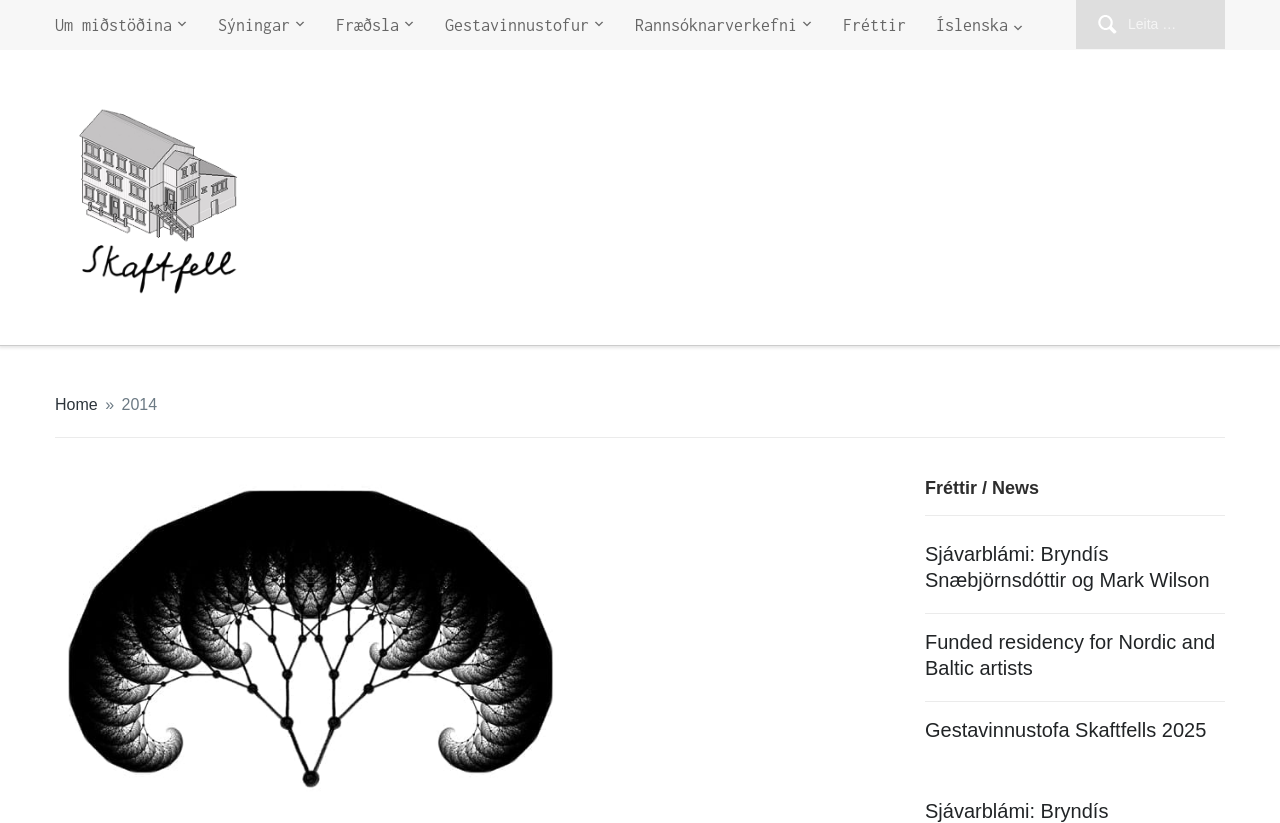Is the 'Home' link in the top or bottom half of the page?
Using the details shown in the screenshot, provide a comprehensive answer to the question.

I analyzed the bounding box coordinates of the 'Home' link element and found that its y1 and y2 values are 0.481 and 0.502, respectively, which indicates that it is located in the top half of the page.